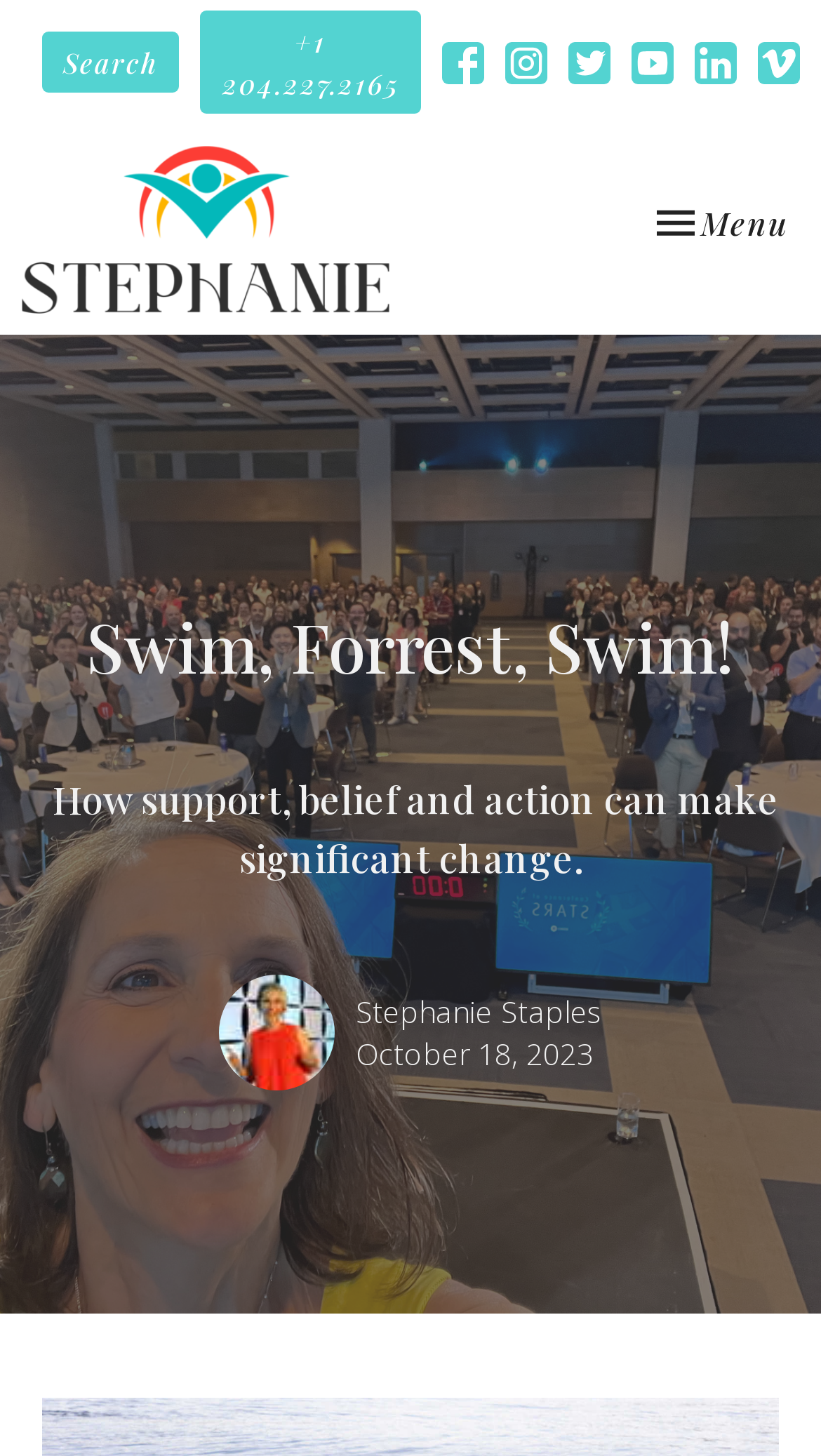Identify the bounding box coordinates for the UI element described as follows: +1 204.227.2165. Use the format (top-left x, top-left y, bottom-right x, bottom-right y) and ensure all values are floating point numbers between 0 and 1.

[0.244, 0.007, 0.513, 0.078]